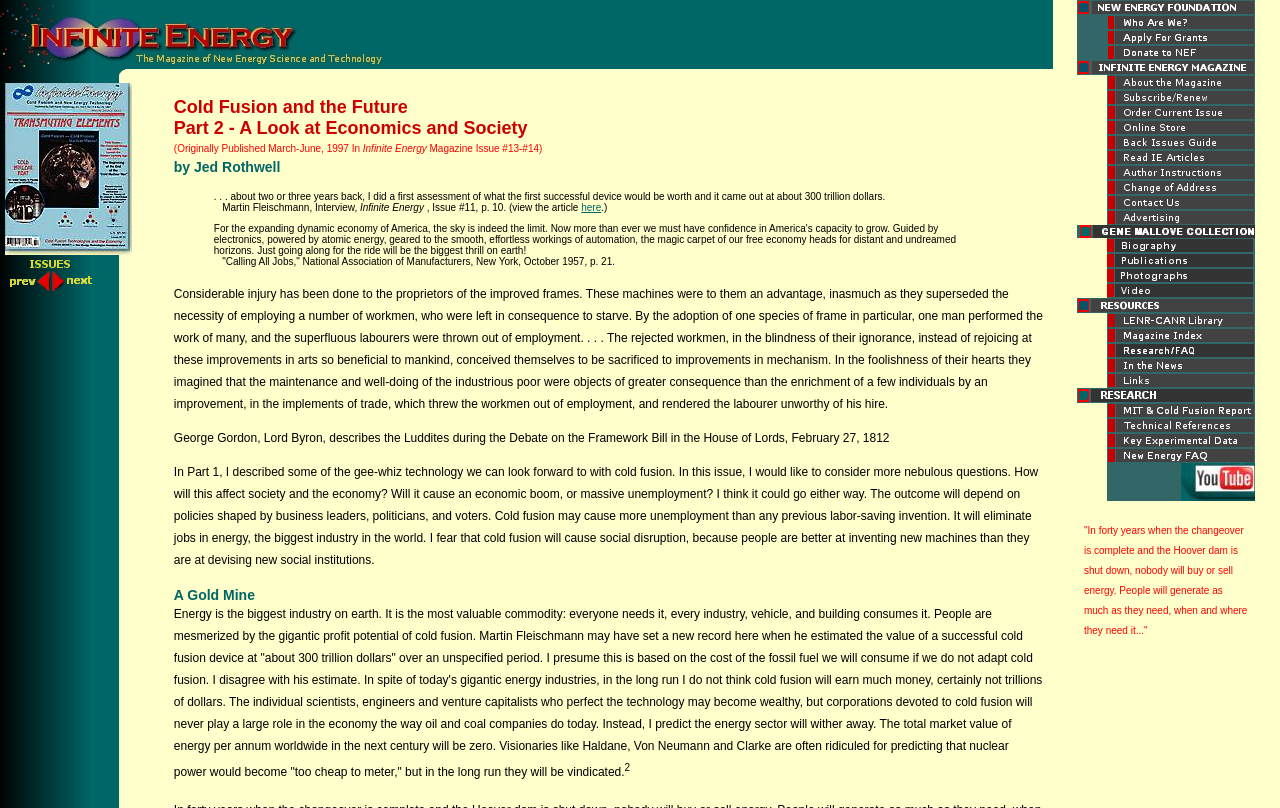Find the bounding box coordinates for the element that must be clicked to complete the instruction: "View classes offered". The coordinates should be four float numbers between 0 and 1, indicated as [left, top, right, bottom].

None